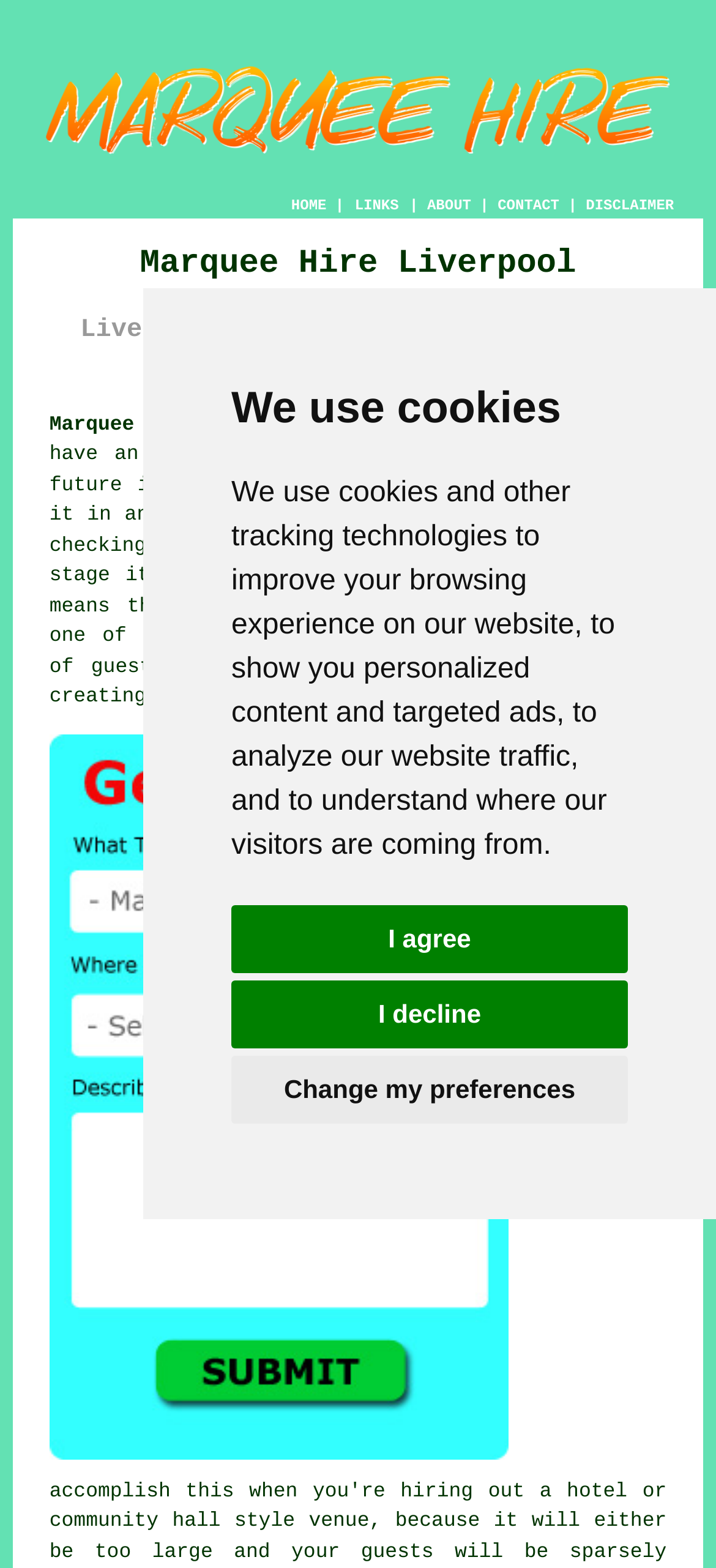Use a single word or phrase to answer this question: 
What type of event can be held in a marquee?

Celebration